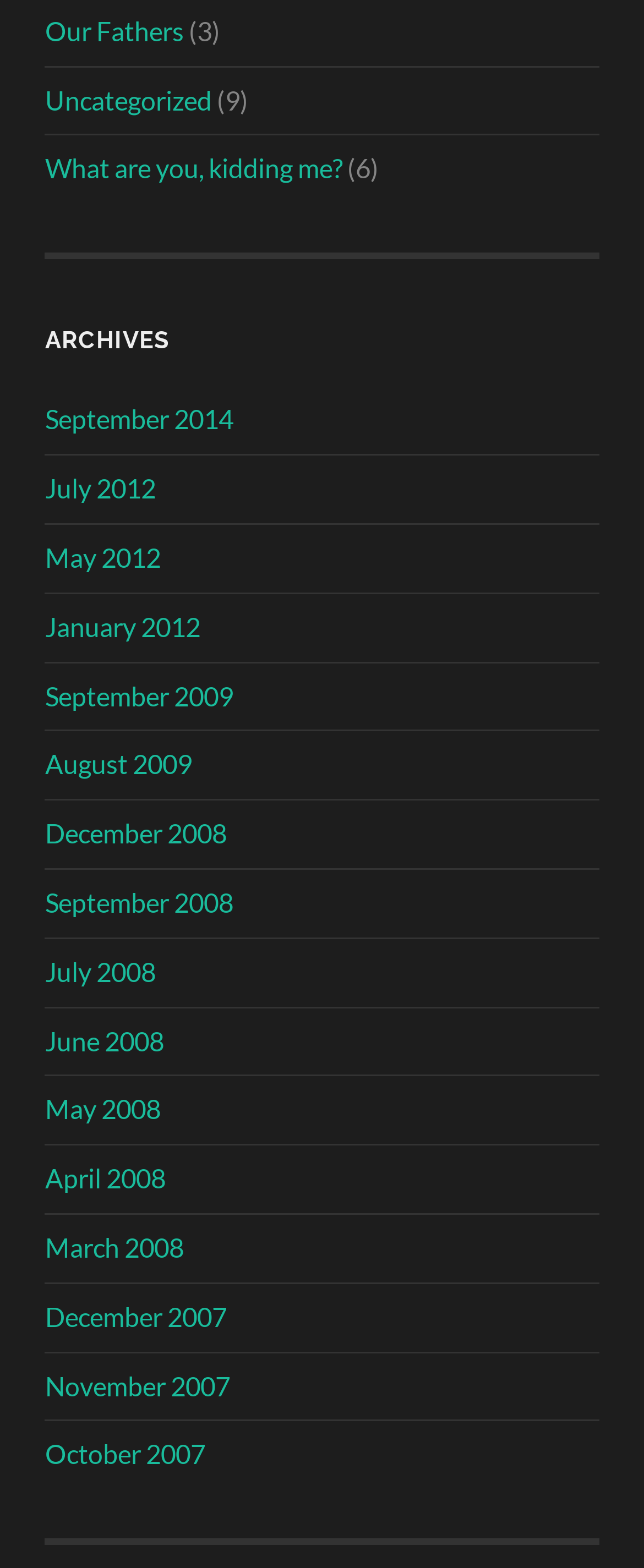Based on the description "May 2008", find the bounding box of the specified UI element.

[0.07, 0.697, 0.249, 0.717]